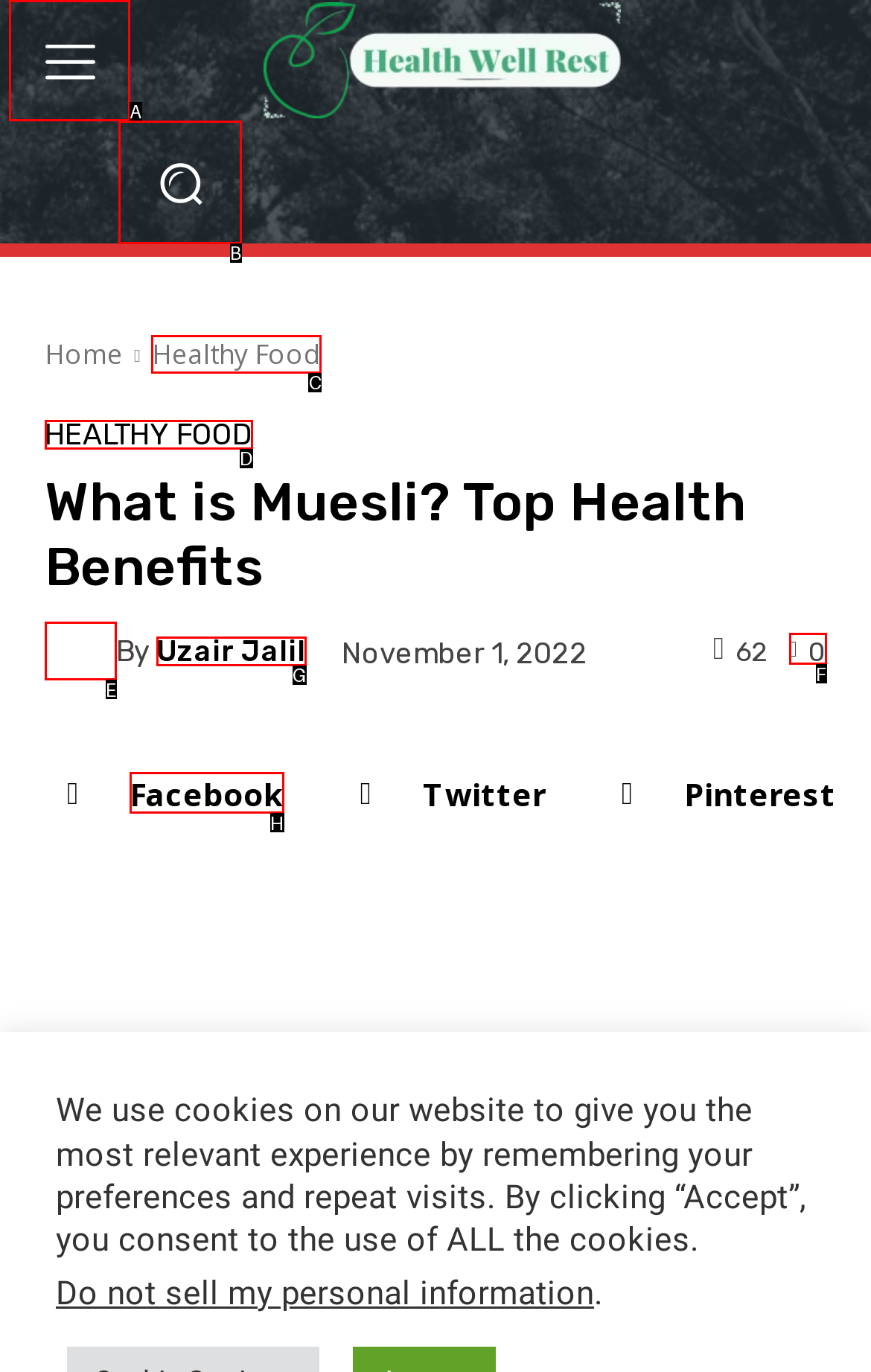Point out the specific HTML element to click to complete this task: Share on Facebook Reply with the letter of the chosen option.

H